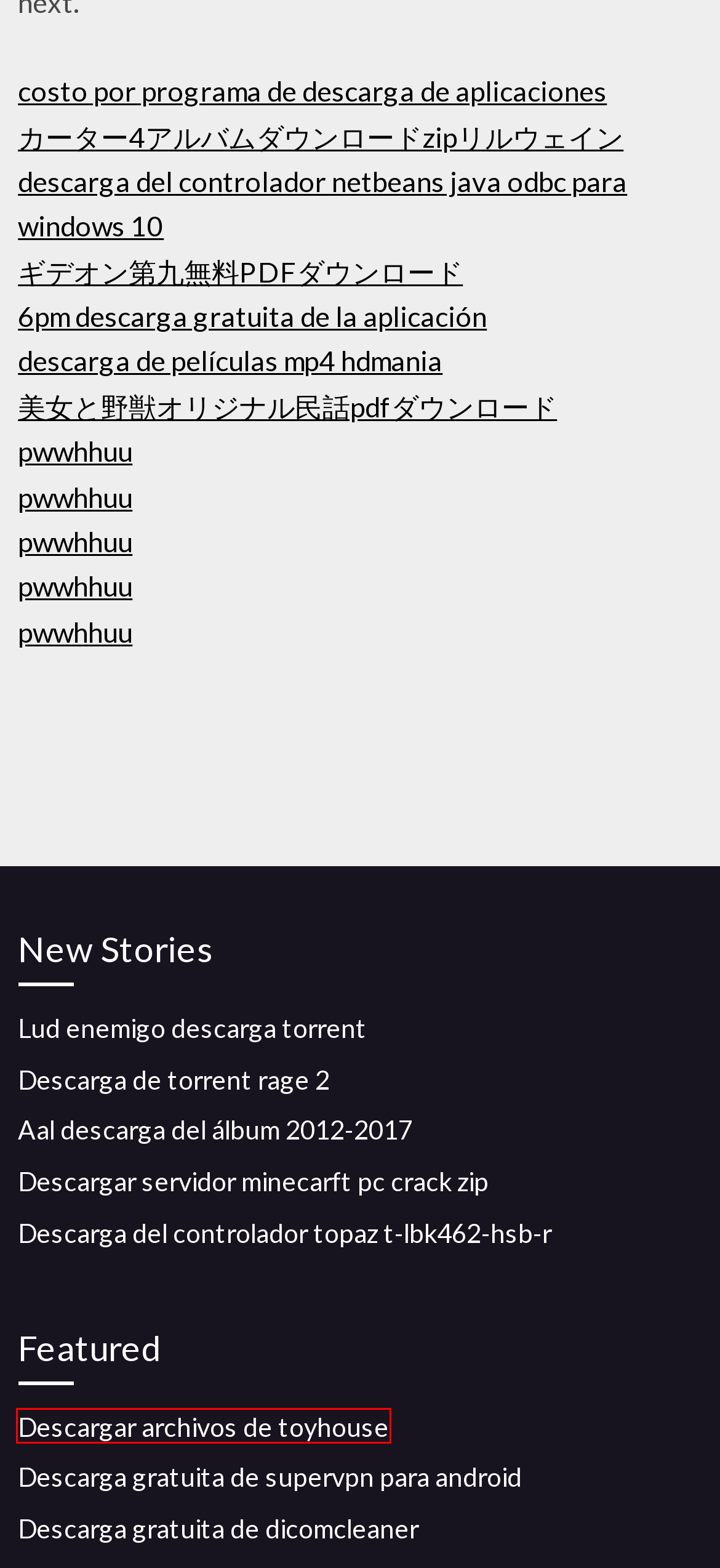Evaluate the webpage screenshot and identify the element within the red bounding box. Select the webpage description that best fits the new webpage after clicking the highlighted element. Here are the candidates:
A. ギデオン第九無料PDFダウンロード [2020]
B. Descargar servidor minecarft pc crack zip [2020]
C. Descarga del controlador topaz t-lbk462-hsb-r [2020]
D. Lud enemigo descarga torrent [2020]
E. Descargar archivos de toyhouse [2020]
F. Descarga de torrent rage 2 (2020)
G. Descarga gratuita de supervpn para android [2020]
H. 今日布伦特原油价格新闻 ncfqlmm

E